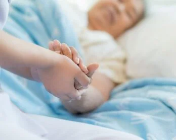Please use the details from the image to answer the following question comprehensively:
What type of care is this scene likely representative of?

The caption describes the scene as focusing on providing emotional and physical support to individuals facing serious illnesses, which is a characteristic of palliative care, making it likely that this scene is representative of palliative care.